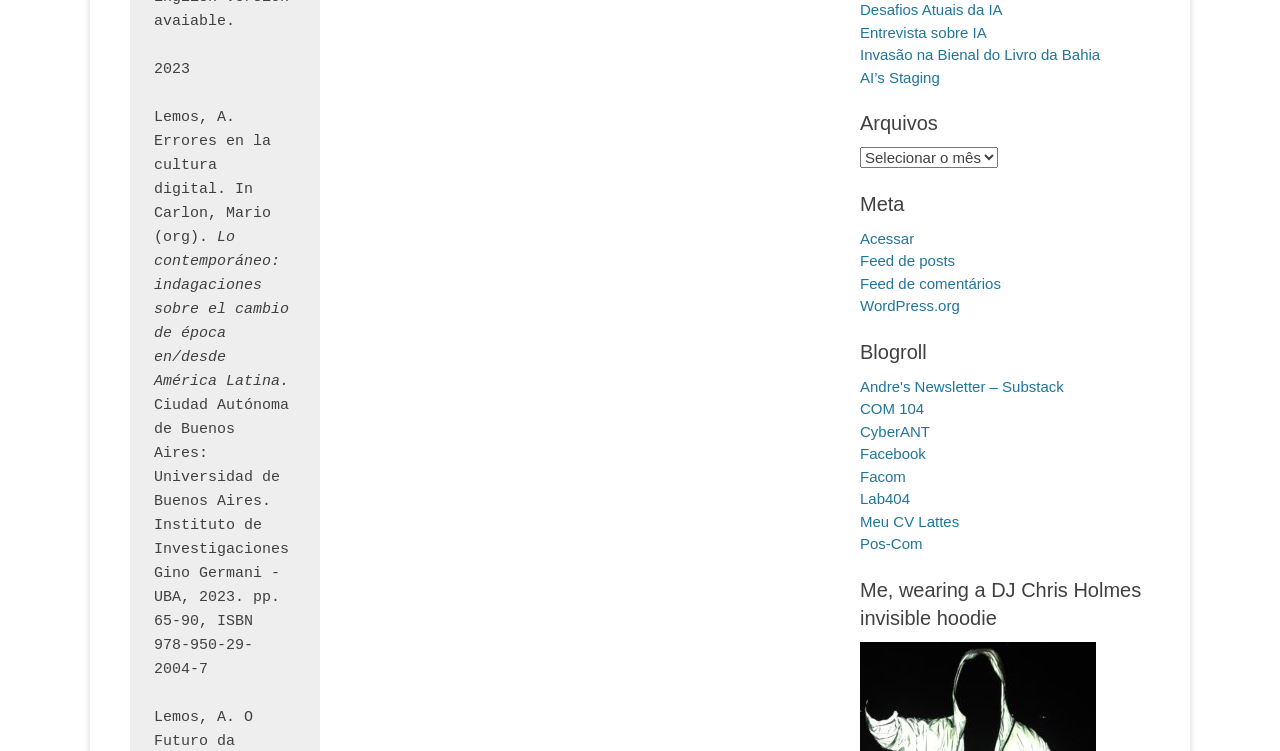Use one word or a short phrase to answer the question provided: 
What is the purpose of the 'Meta' section?

Meta information